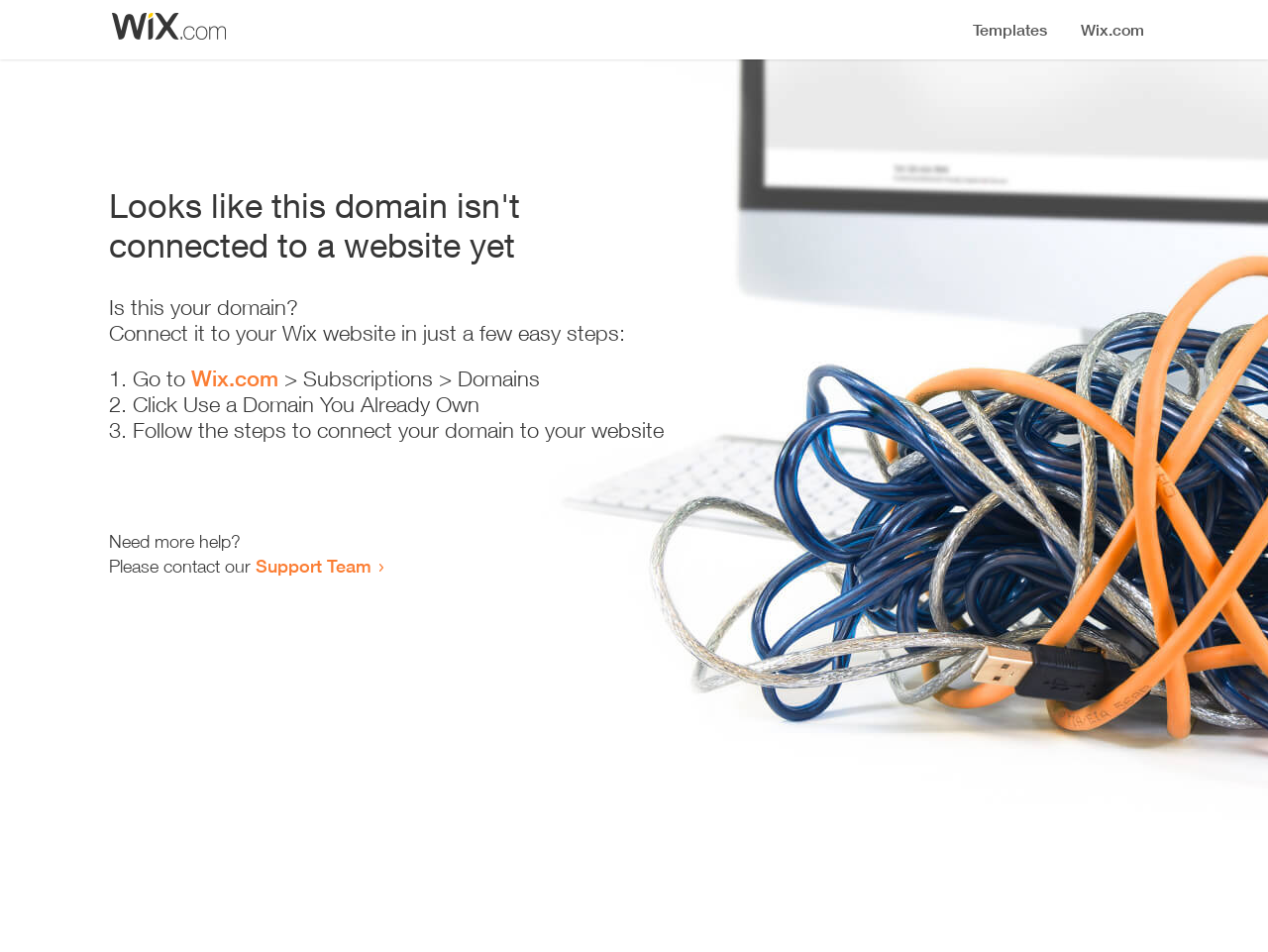Can you give a detailed response to the following question using the information from the image? What should I do first to connect my domain?

According to the instructions provided on the webpage, the first step to connect my domain is to 'Go to Wix.com', as indicated by the static text 'Go to' and the link 'Wix.com'.